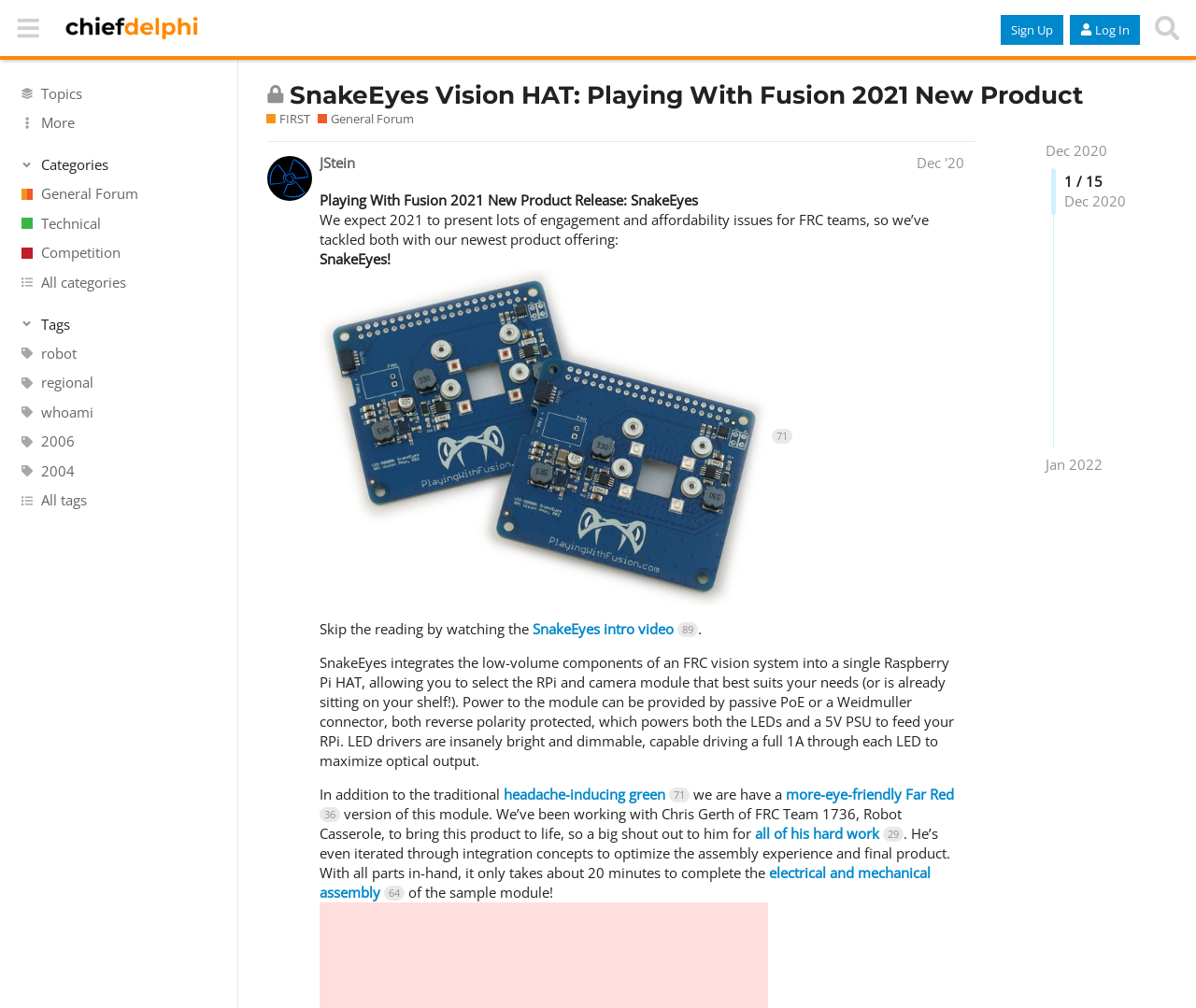Show the bounding box coordinates for the HTML element as described: "headache-inducing green 71".

[0.421, 0.779, 0.576, 0.797]